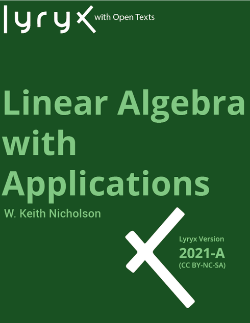Give a detailed account of the contents of the image.

The image features the cover of the book titled "Linear Algebra with Applications," authored by W. Keith Nicholson. The design showcases a deep green background with large, bold text for the title and author's name, emphasizing clarity and readability. The cover also includes the publisher's logo, "Lyryx with Open Texts," and indicates the specific version, "Lyryx Version 2021-A," along with a note about the license: "CC BY-NC-SA." This information highlights the book's accessibility and educational intent, making it suitable for learners and educators alike.